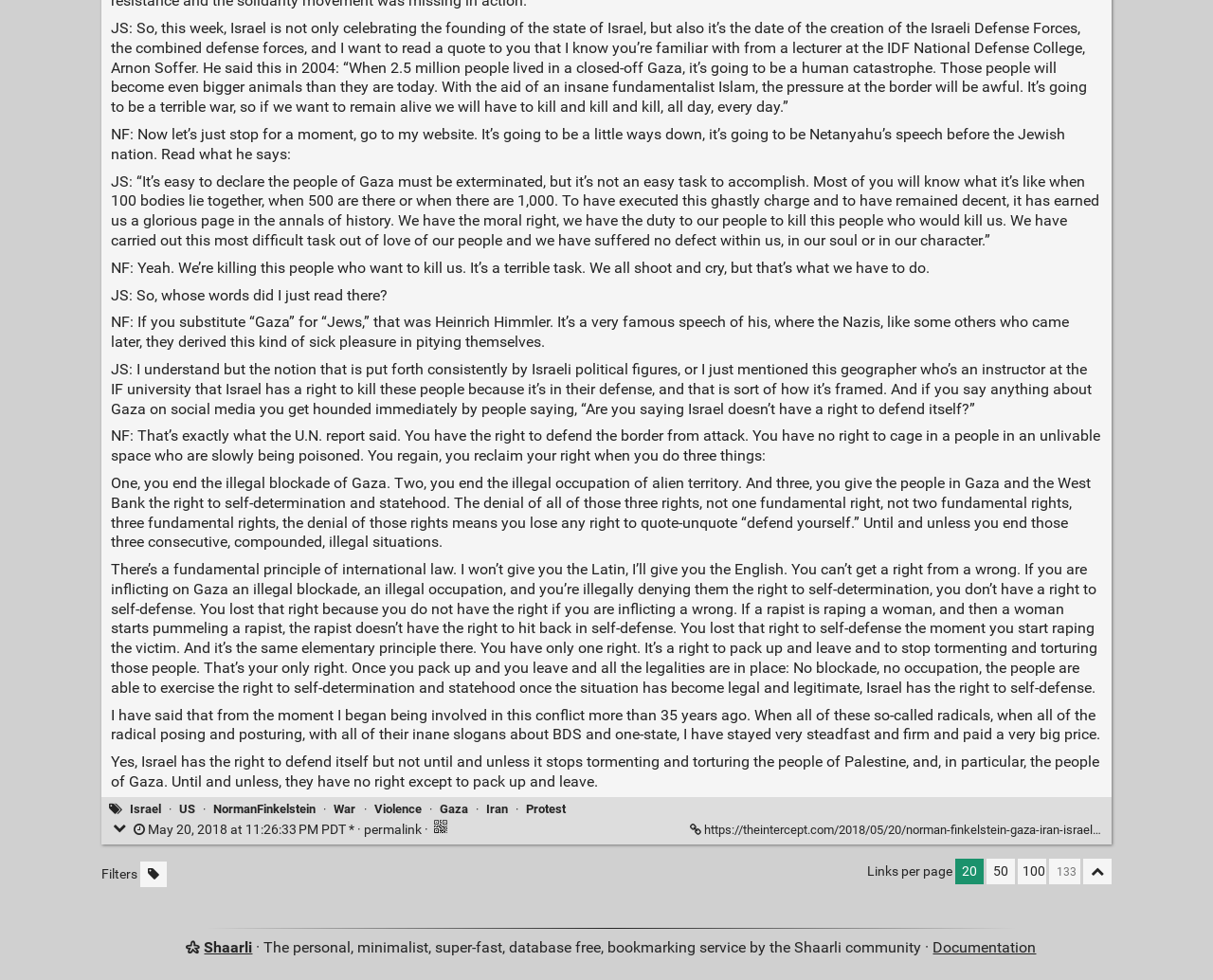Utilize the details in the image to give a detailed response to the question: What is the only right Israel has according to NF?

NF argues that Israel has no right to self-defense as long as it is inflicting wrongs on the people of Gaza and the West Bank. The only right Israel has is to end the illegal blockade and occupation, and to allow the people of Gaza and the West Bank to exercise their right to self-determination and statehood.